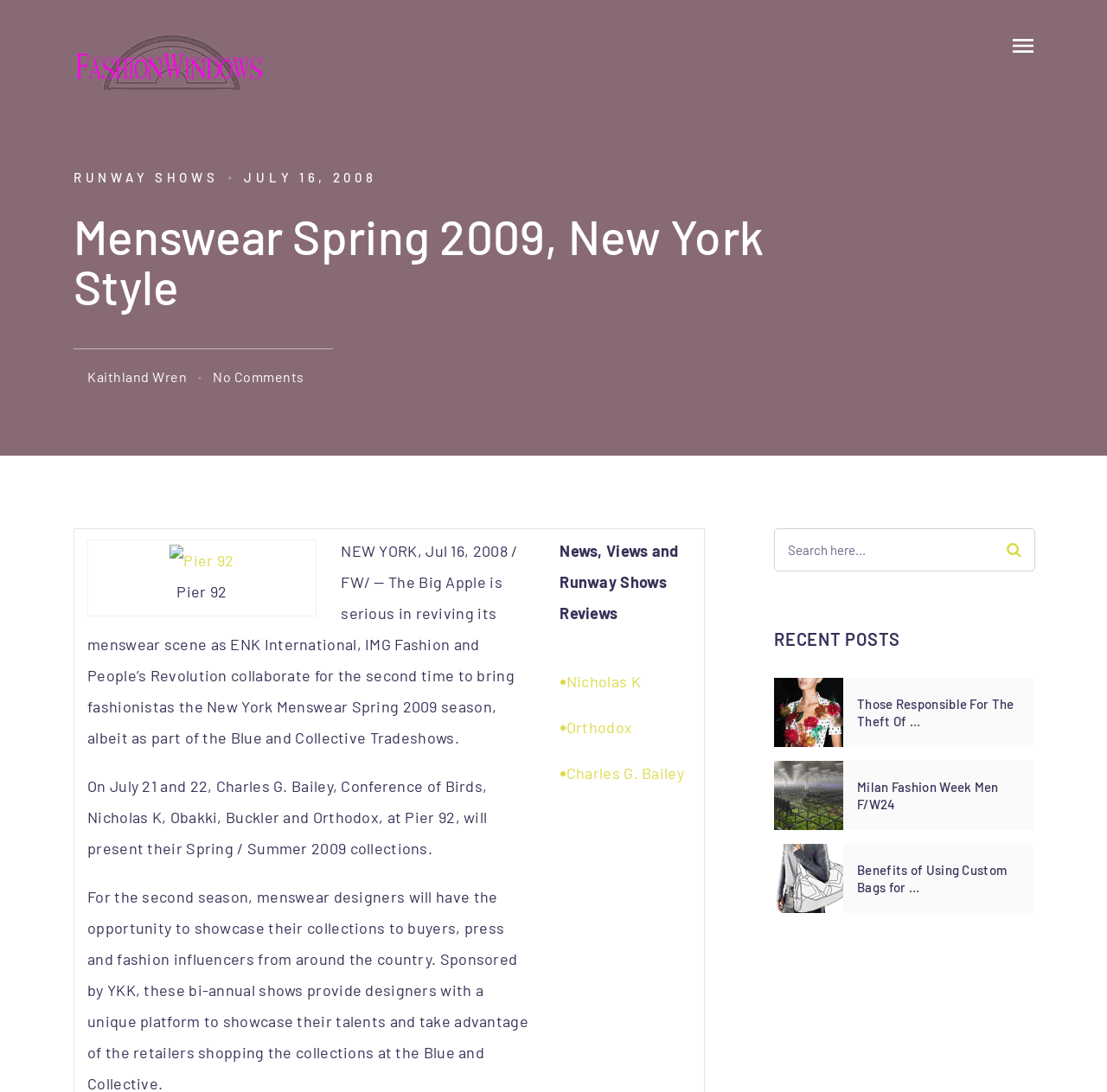What is the location of the New York Menswear Spring 2009 season?
Use the image to answer the question with a single word or phrase.

Pier 92